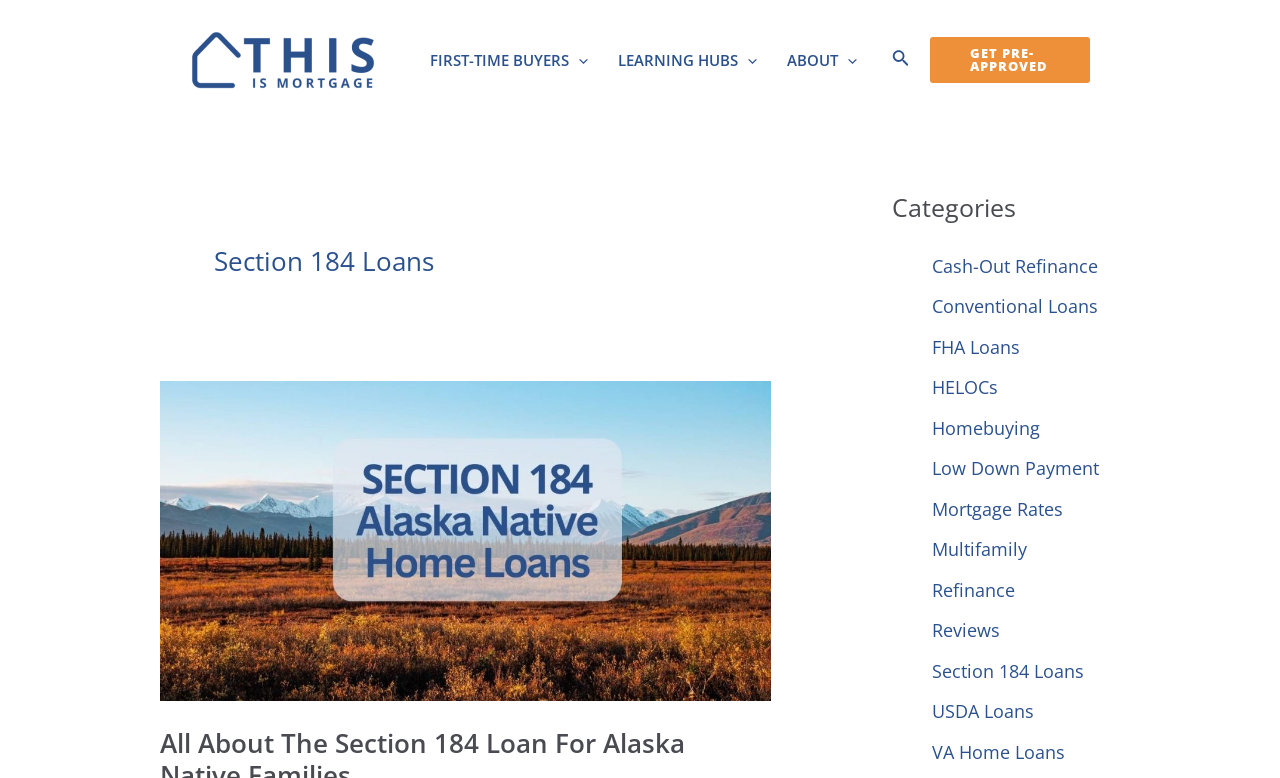Can you determine the bounding box coordinates of the area that needs to be clicked to fulfill the following instruction: "Click on the 'This Is Mortgage' link"?

[0.148, 0.059, 0.293, 0.09]